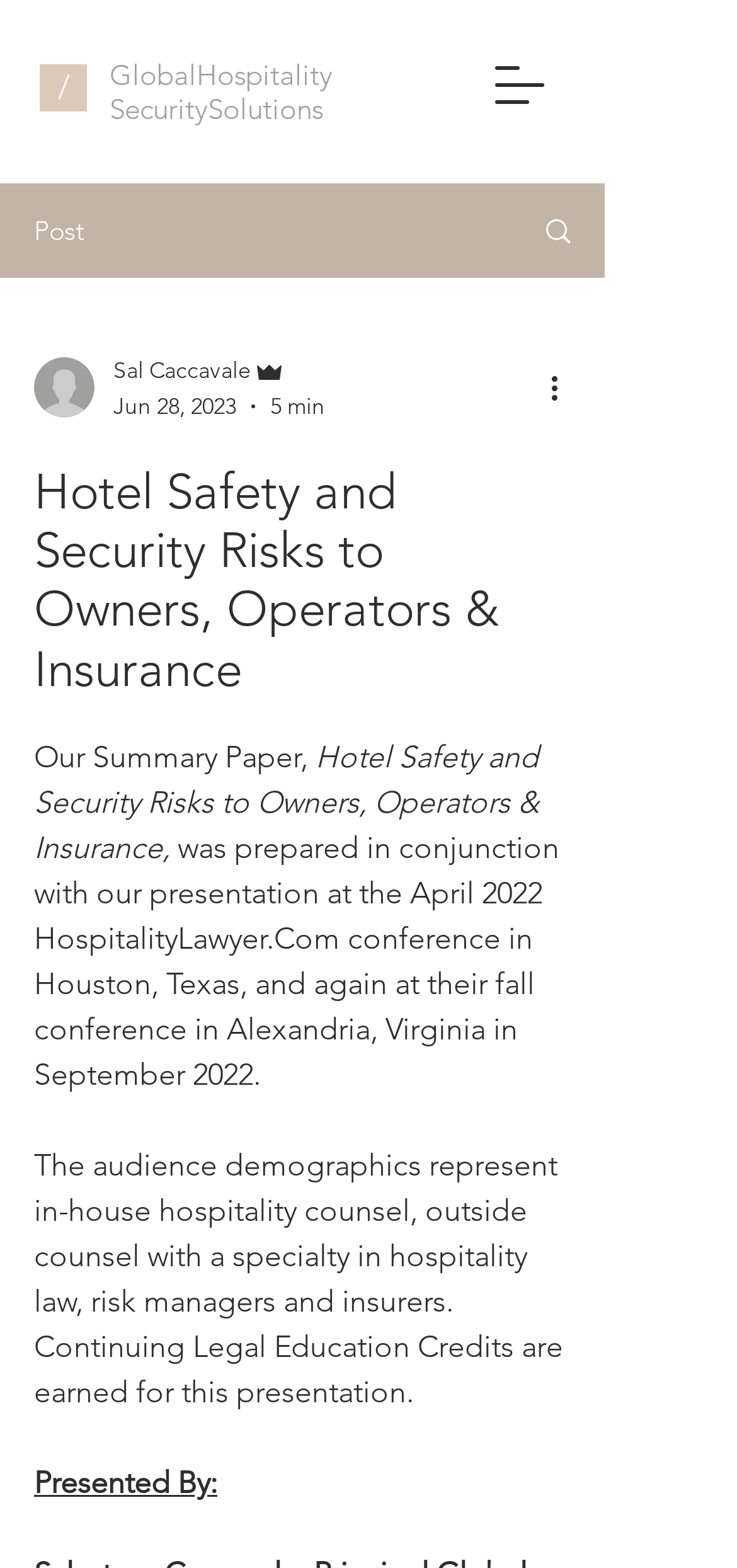Predict the bounding box coordinates for the UI element described as: "Advertise With Us". The coordinates should be four float numbers between 0 and 1, presented as [left, top, right, bottom].

None